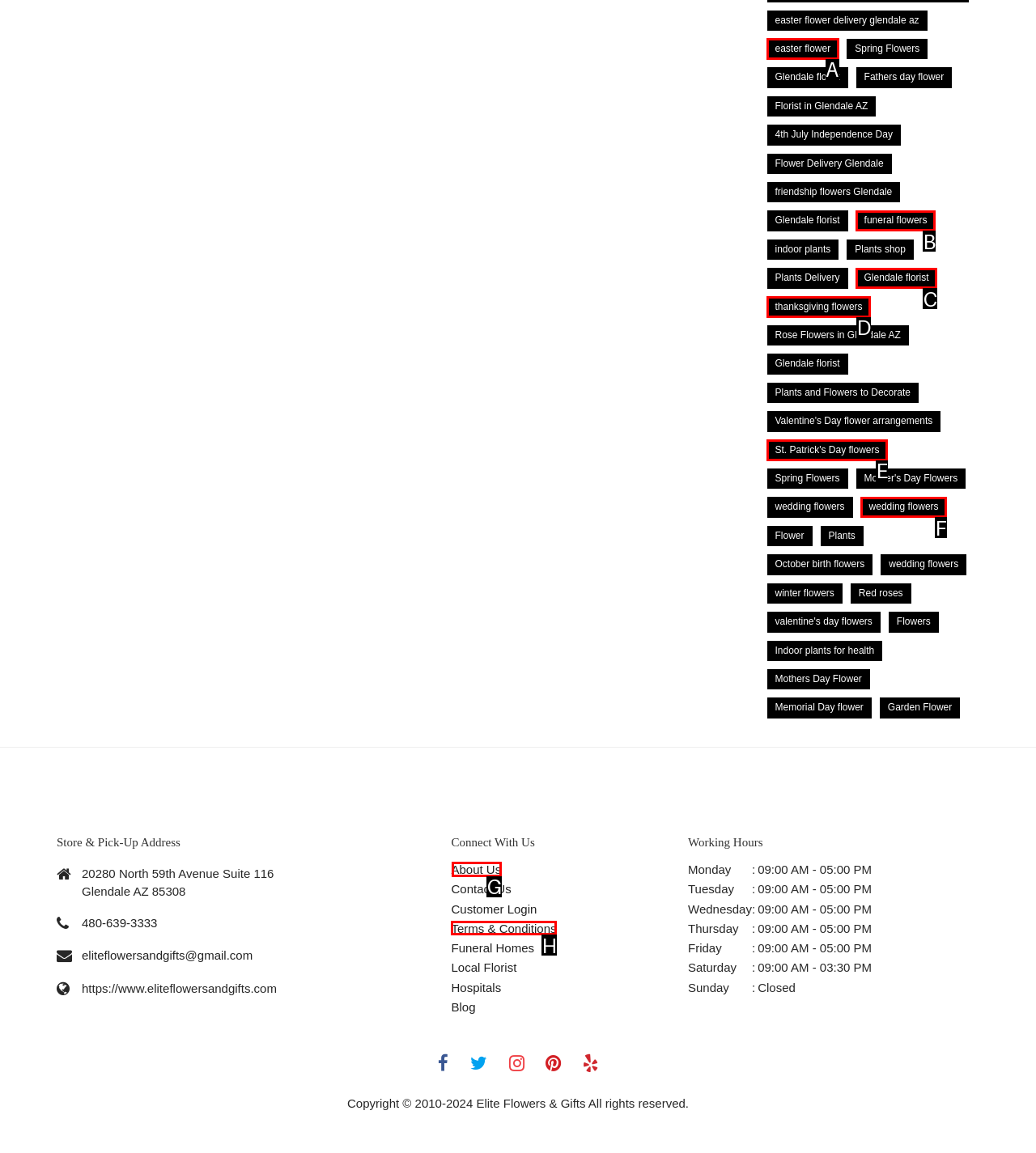Given the instruction: Connect with us on 'About Us', which HTML element should you click on?
Answer with the letter that corresponds to the correct option from the choices available.

G